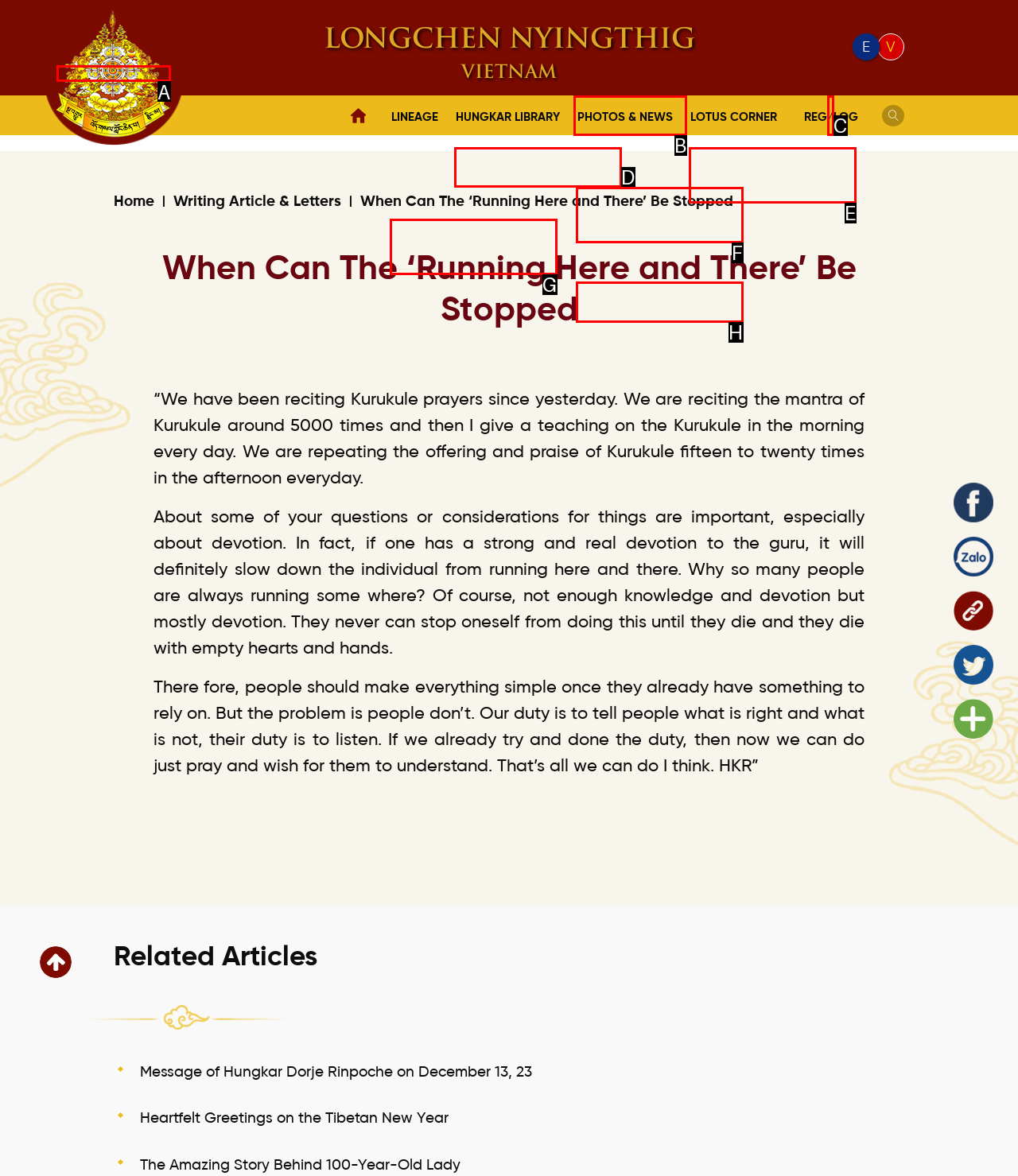Determine the HTML element to be clicked to complete the task: View the 'PHOTOS' page. Answer by giving the letter of the selected option.

H